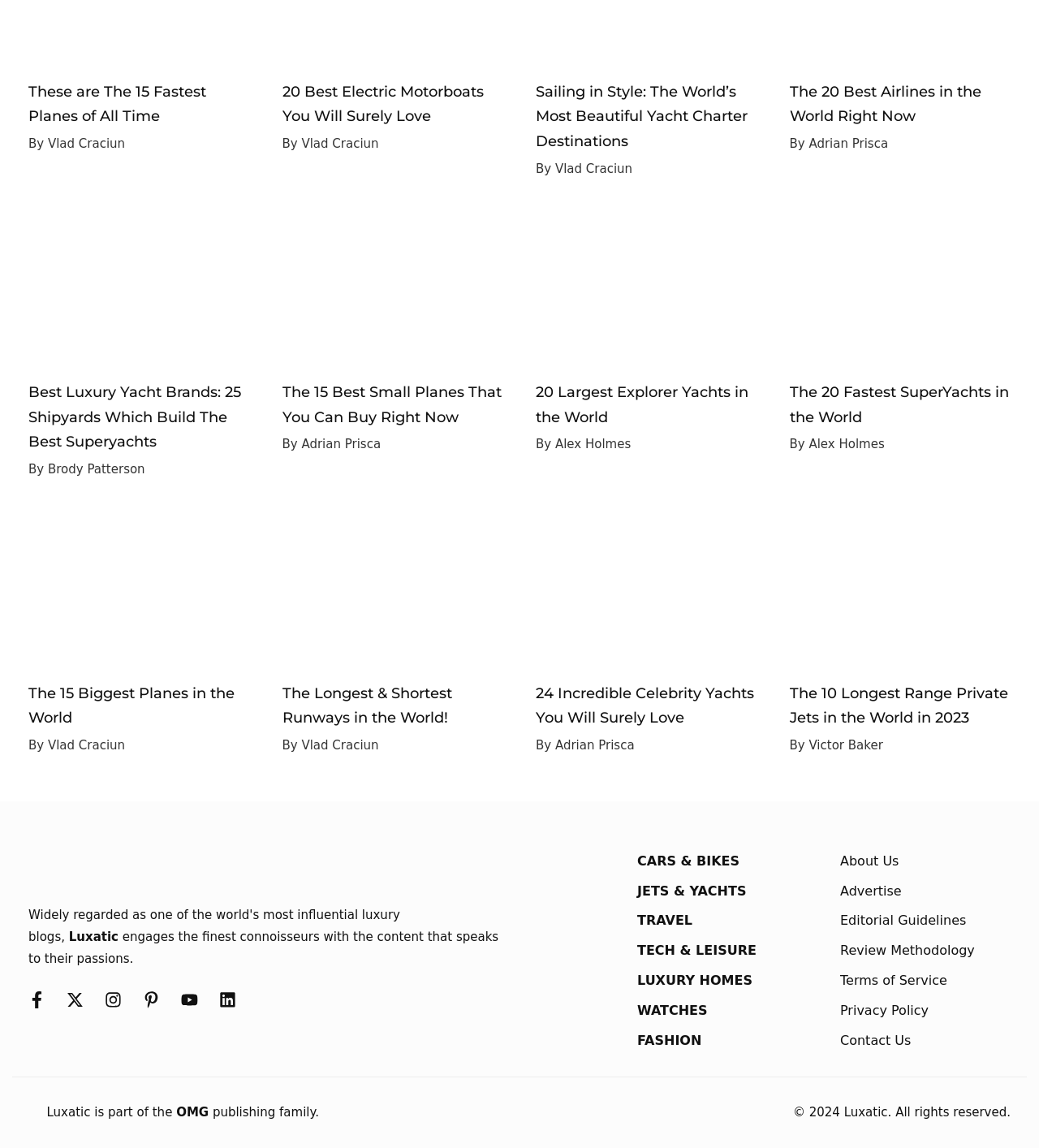Find the bounding box coordinates of the area that needs to be clicked in order to achieve the following instruction: "Learn more about the 10 longest range private jets in the world in 2023". The coordinates should be specified as four float numbers between 0 and 1, i.e., [left, top, right, bottom].

[0.76, 0.596, 0.97, 0.633]